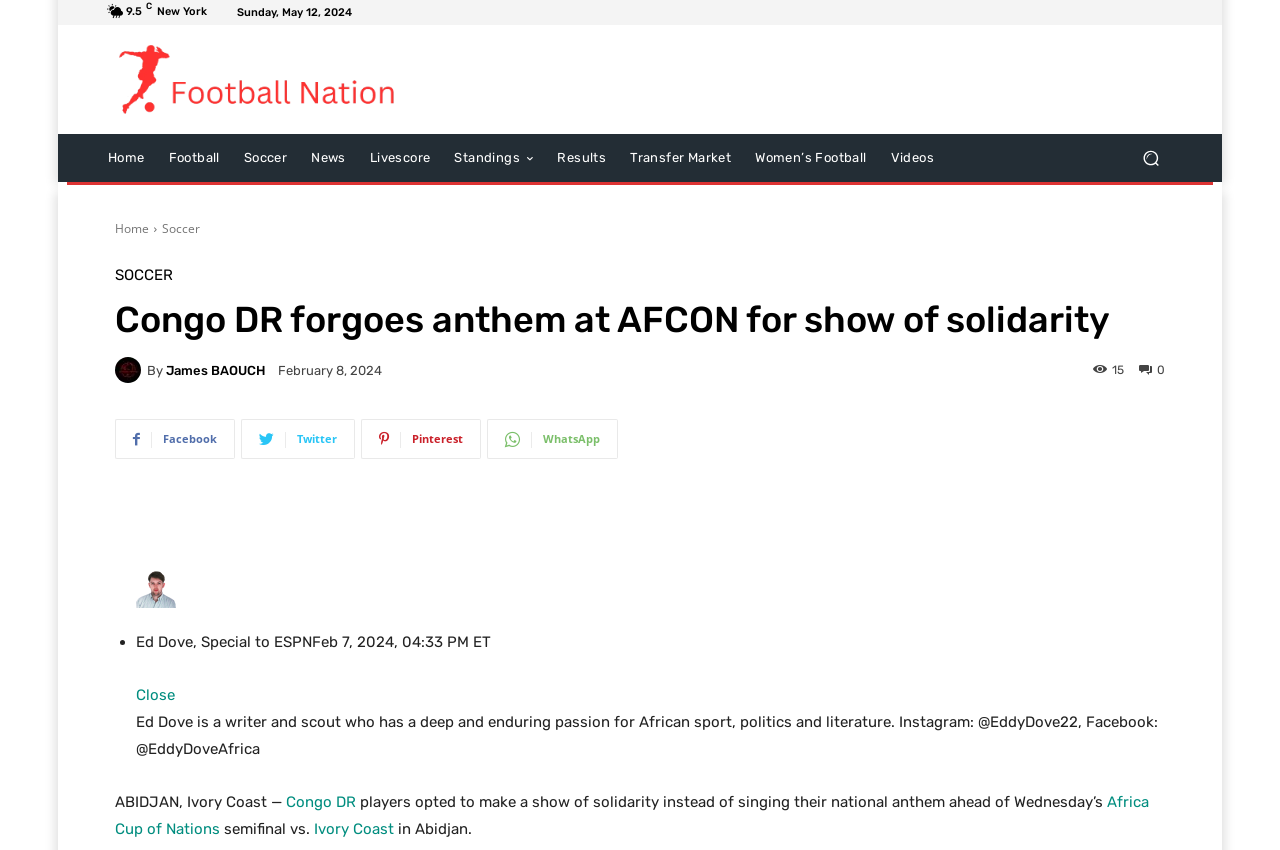Extract the main headline from the webpage and generate its text.

Congo DR forgoes anthem at AFCON for show of solidarity